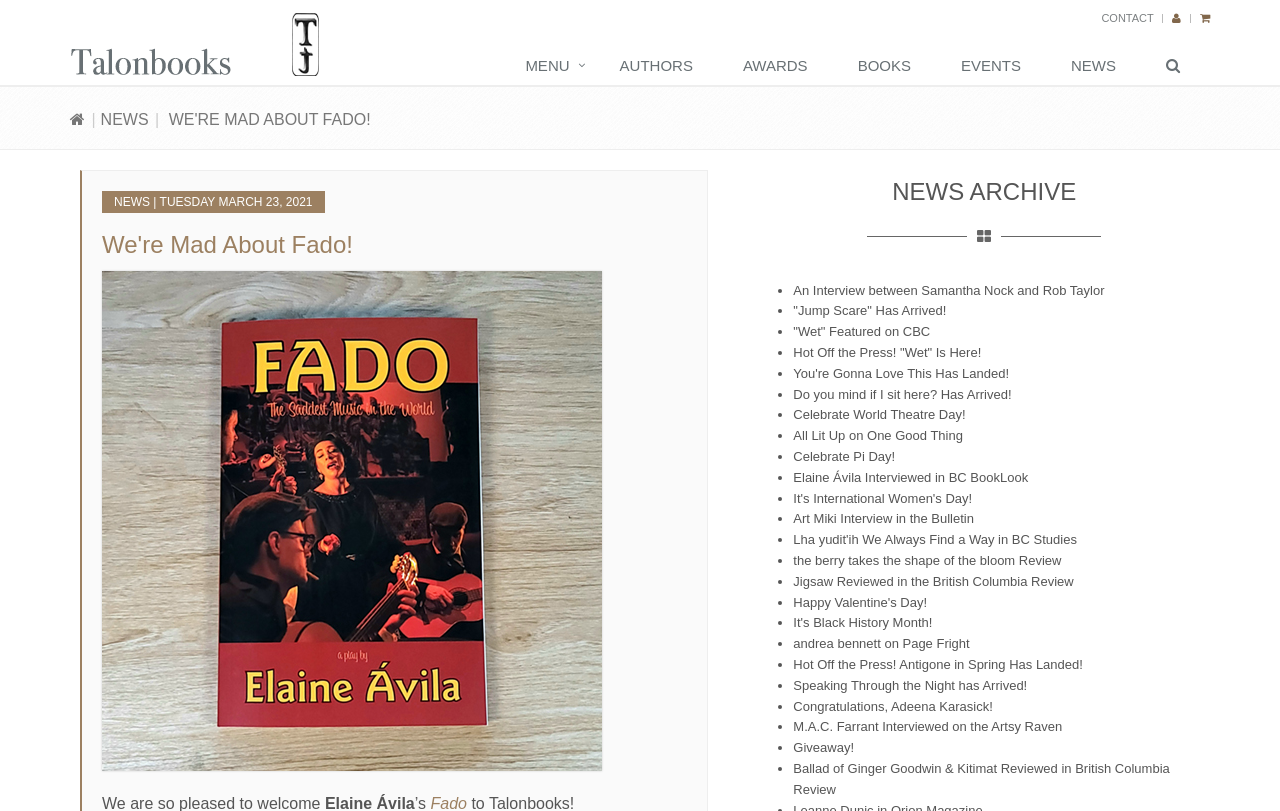Show me the bounding box coordinates of the clickable region to achieve the task as per the instruction: "Read an interview between Samantha Nock and Rob Taylor".

[0.62, 0.348, 0.863, 0.367]